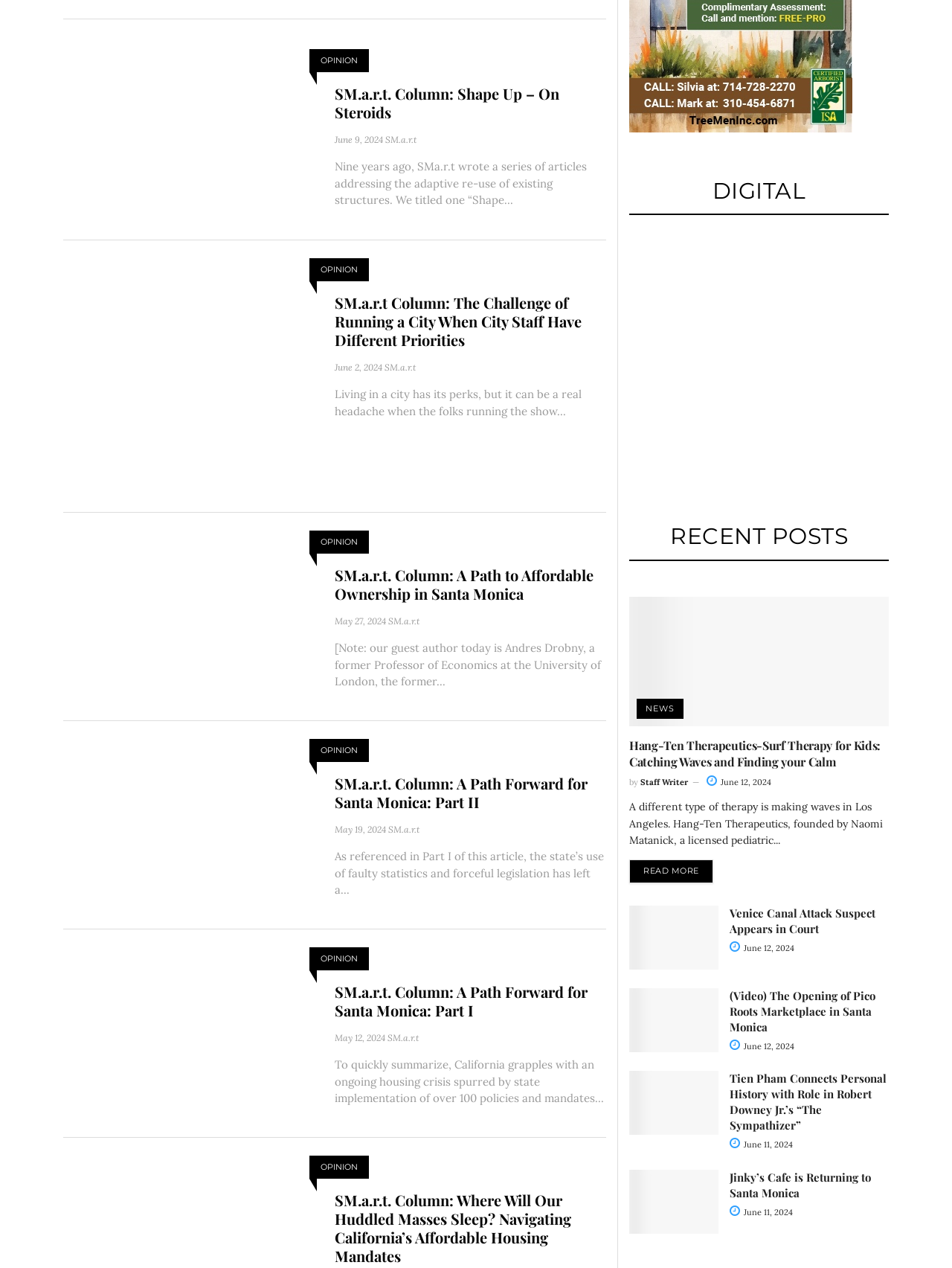Provide the bounding box for the UI element matching this description: "June 12, 2024".

[0.766, 0.821, 0.834, 0.829]